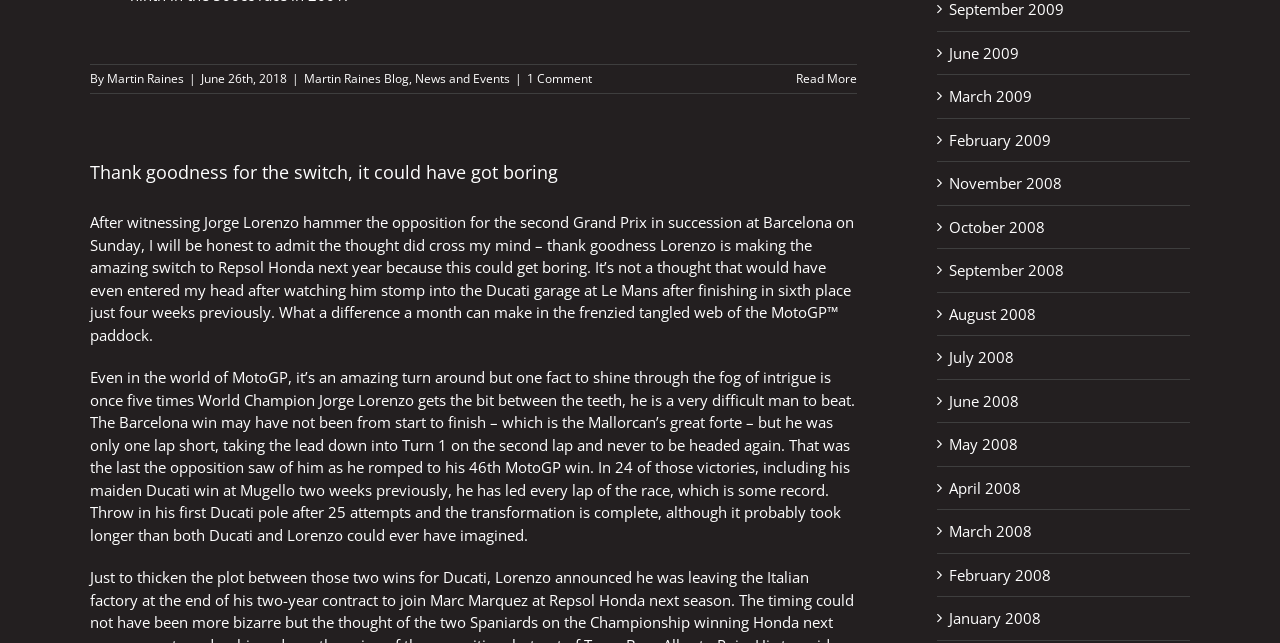Answer this question in one word or a short phrase: Who wrote the blog post?

Martin Raines